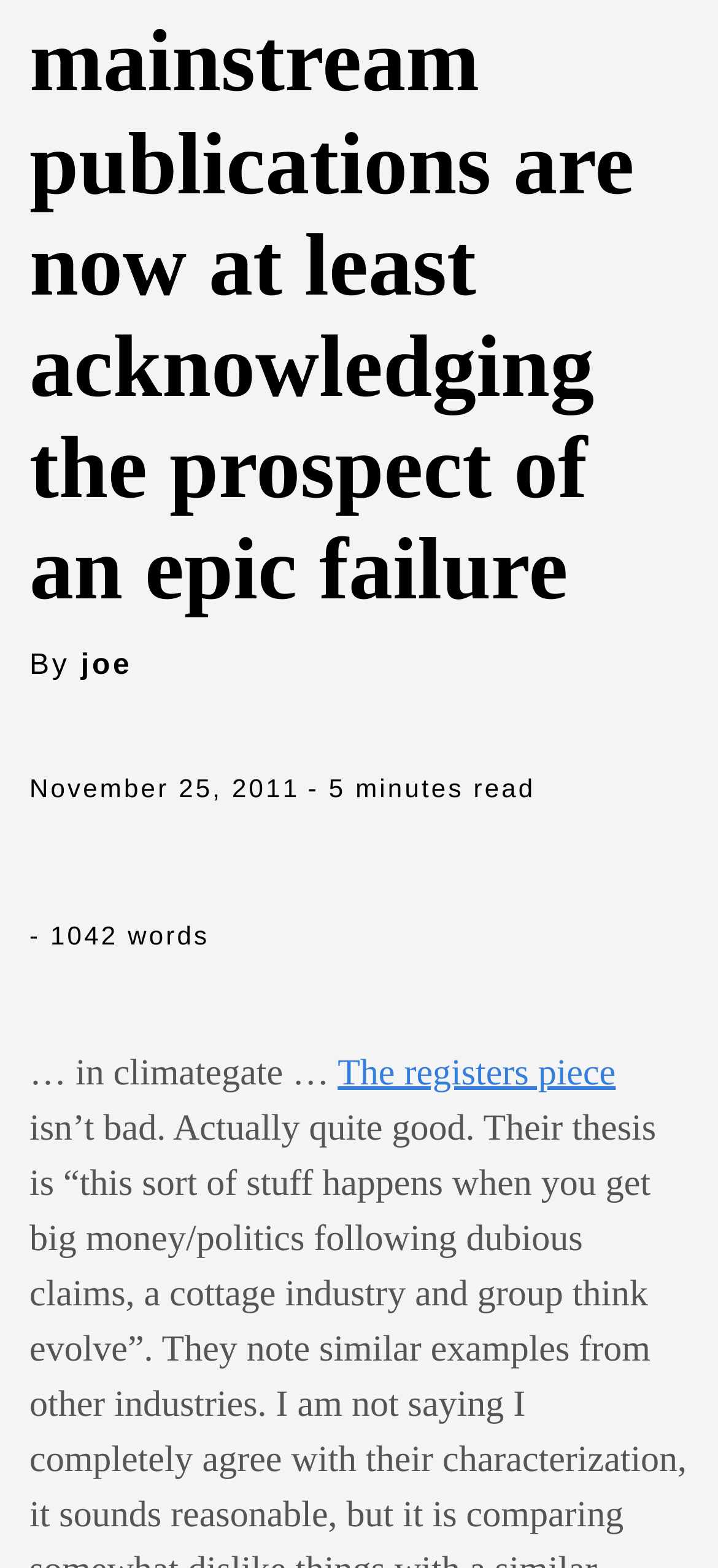Using the format (top-left x, top-left y, bottom-right x, bottom-right y), provide the bounding box coordinates for the described UI element. All values should be floating point numbers between 0 and 1: The registers piece

[0.47, 0.672, 0.857, 0.698]